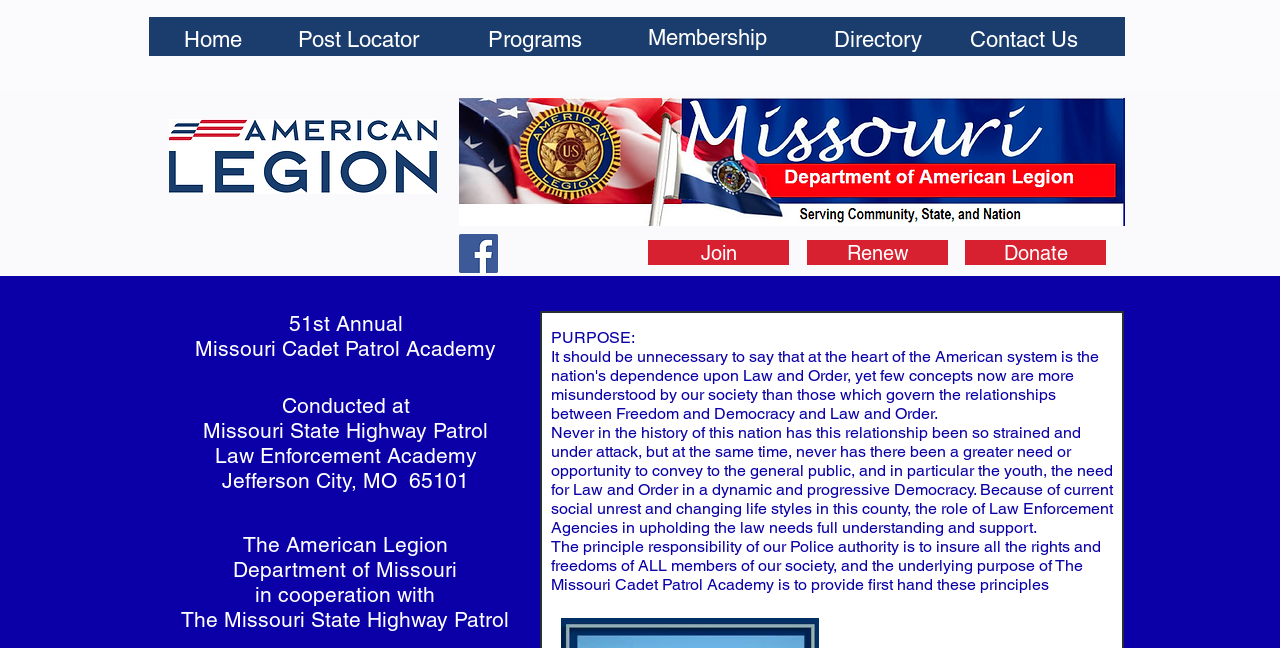What are the main sections of the website?
Utilize the information in the image to give a detailed answer to the question.

The main sections of the website can be identified by the headings 'Programs', 'Membership', 'Contact Us', 'Directory', 'Post Locator', and 'Home' which are all links and have a similar layout and design.